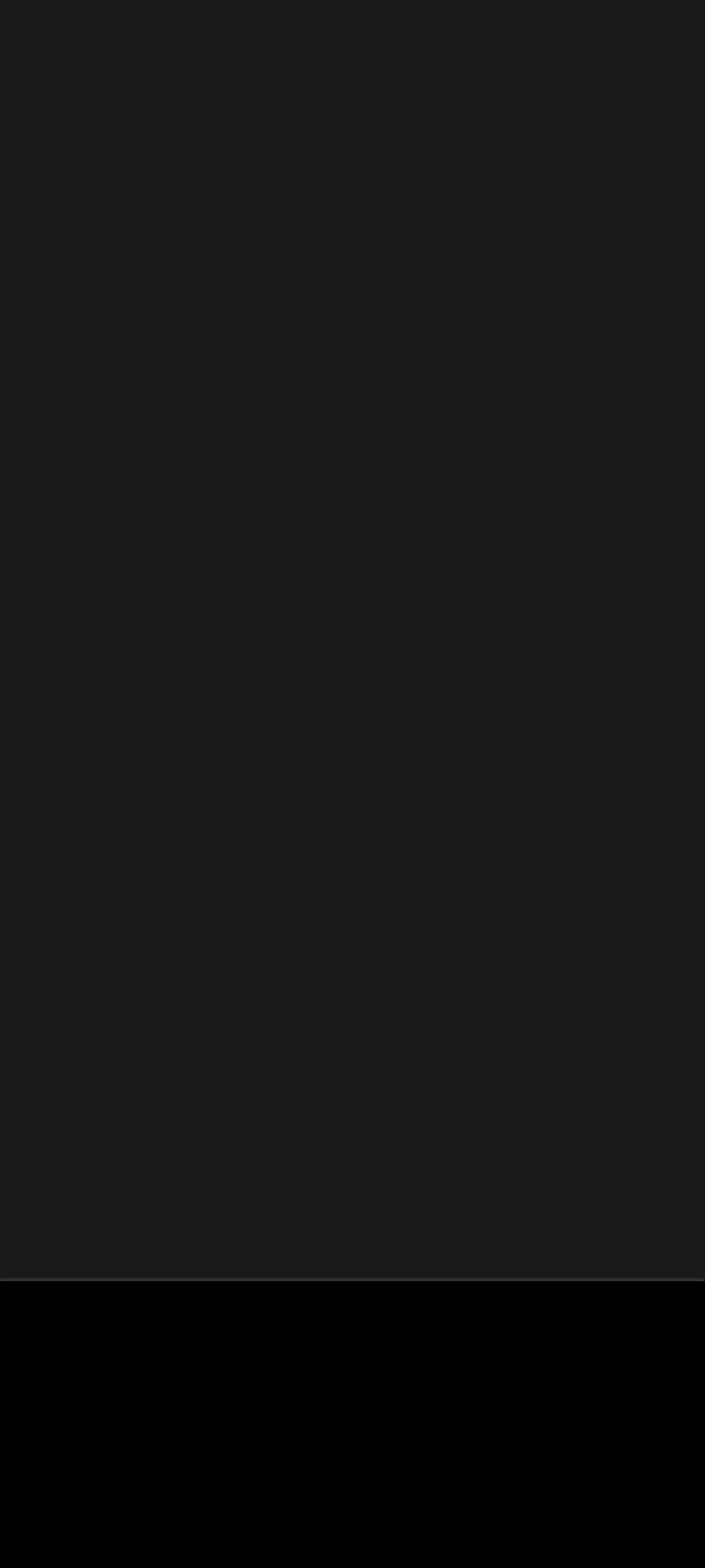How many social media links are present at the bottom of the page?
Can you provide a detailed and comprehensive answer to the question?

I counted the number of link elements with images of social media platforms such as youtube, instagram, snapchat, facebook, tiktok, twitter, linkedin, and threads at the bottom of the page, which totals 8.